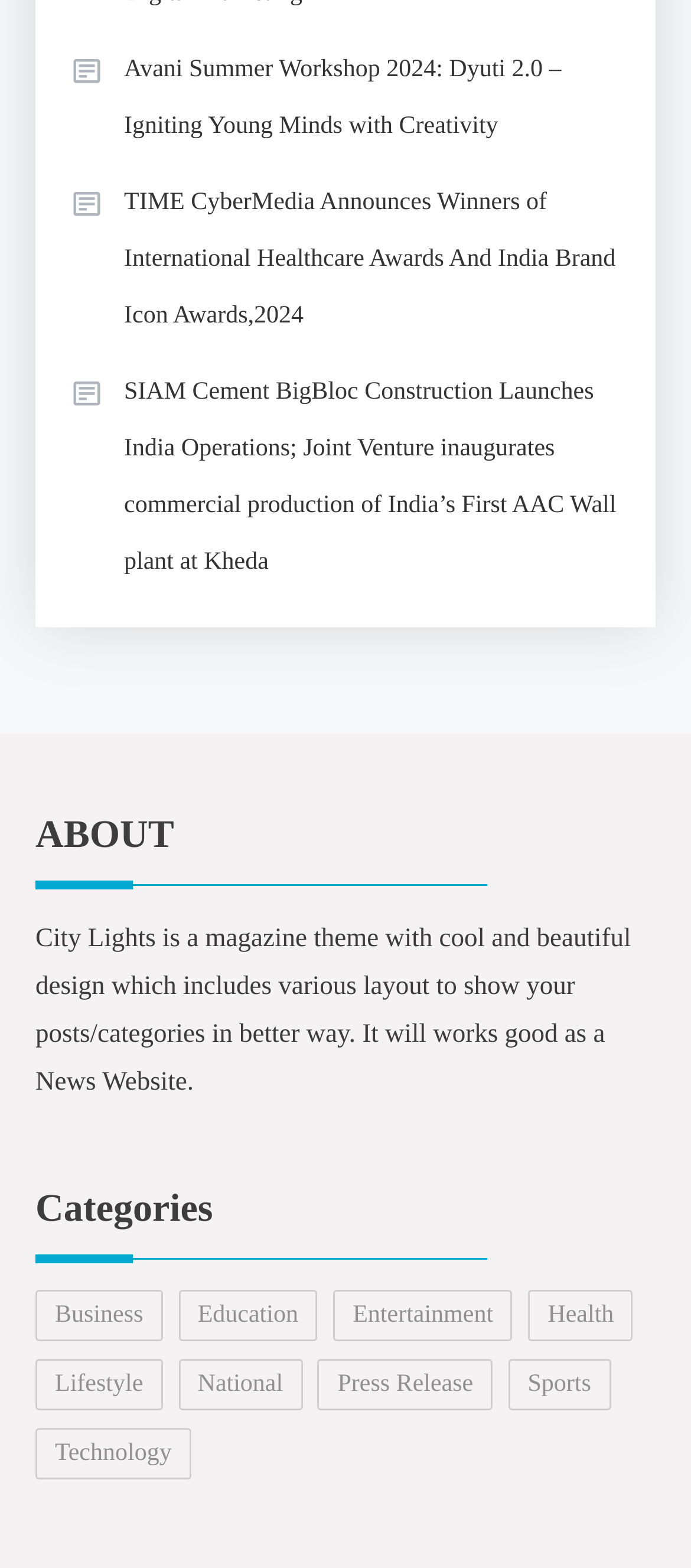Please provide the bounding box coordinate of the region that matches the element description: Press Release. Coordinates should be in the format (top-left x, top-left y, bottom-right x, bottom-right y) and all values should be between 0 and 1.

[0.46, 0.866, 0.713, 0.899]